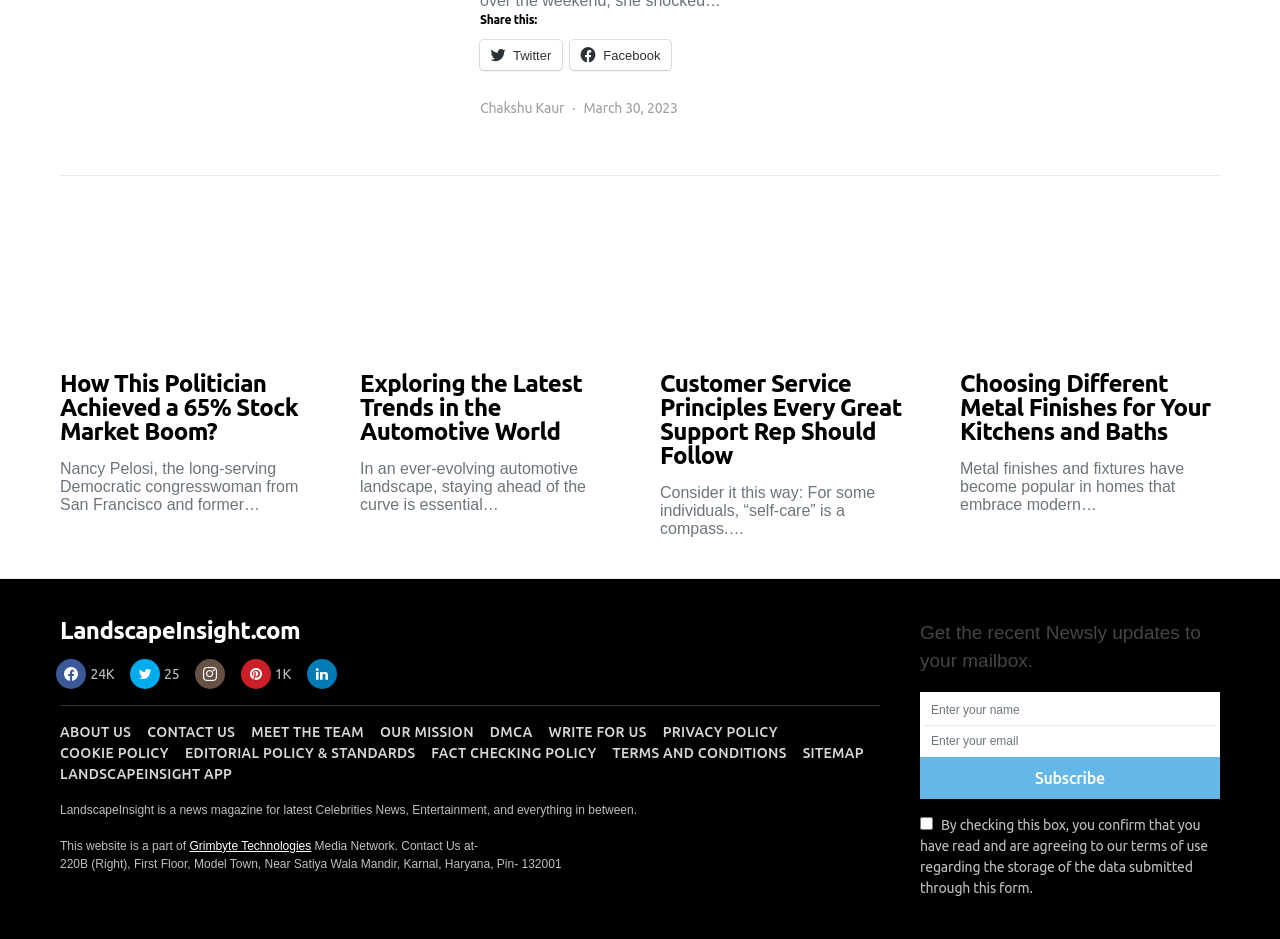Review the image closely and give a comprehensive answer to the question: What is the address of the company mentioned at the bottom of the page?

The text at the bottom of the page mentions the address of the company as '220B (Right), First Floor, Model Town, Near Satiya Wala Mandir, Karnal, Haryana, Pin- 132001', which is the answer to this question.